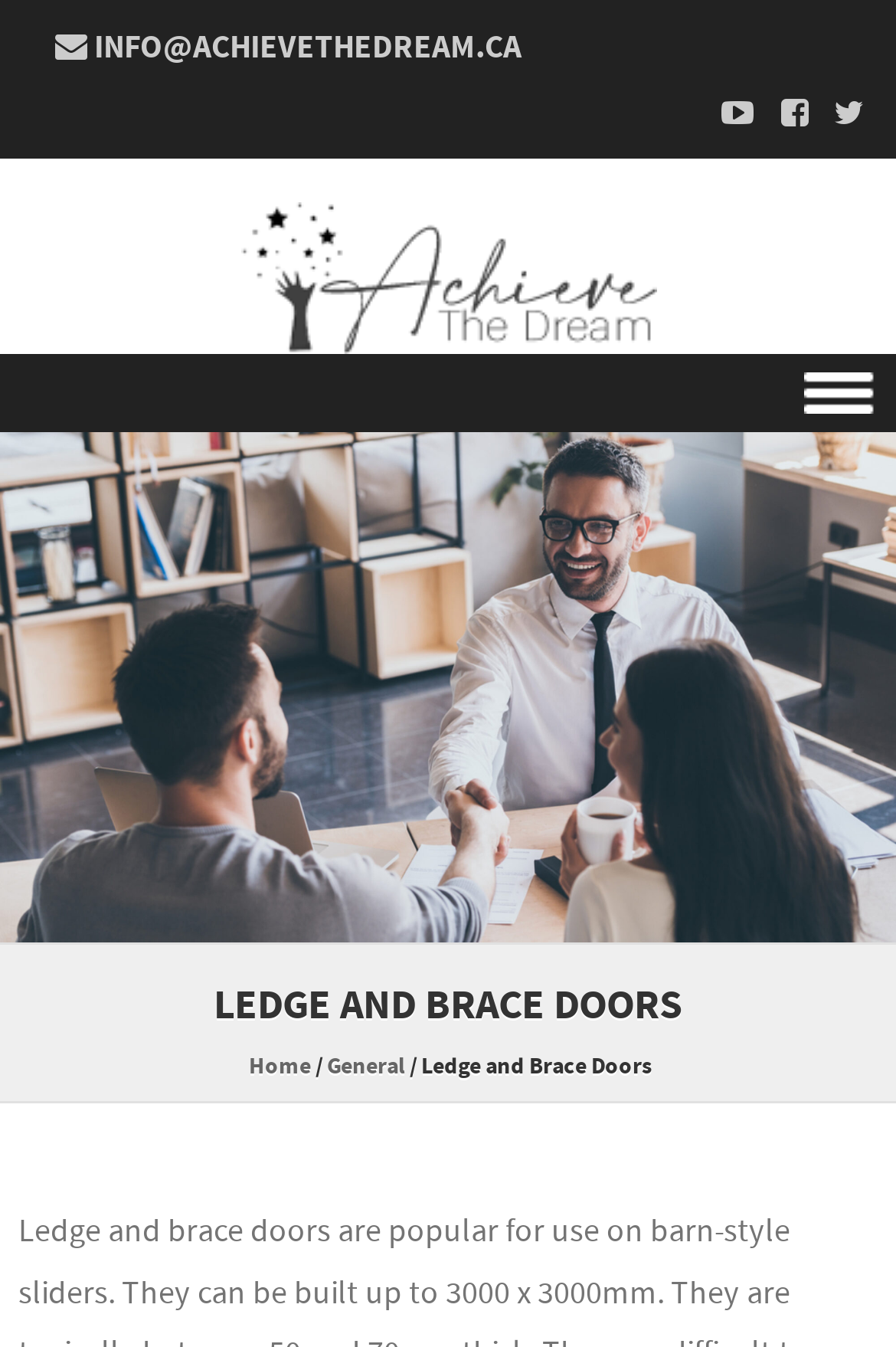Observe the image and answer the following question in detail: What is the website's contact email?

I found the contact email by looking at the top section of the webpage, where I saw a static text element with the email address INFO@ACHIEVETHEDREAM.CA.